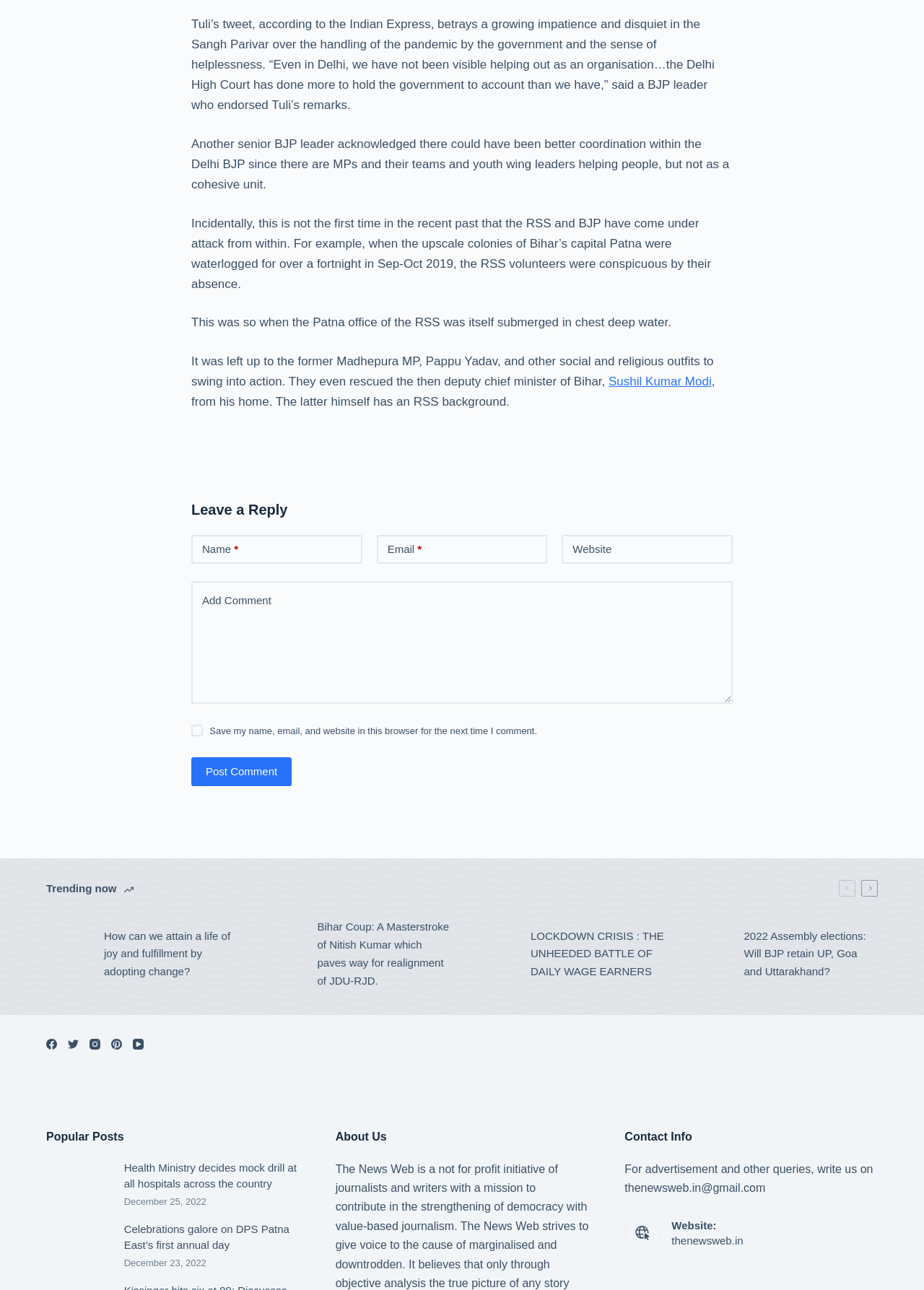Determine the bounding box coordinates for the HTML element described here: "contact us".

None